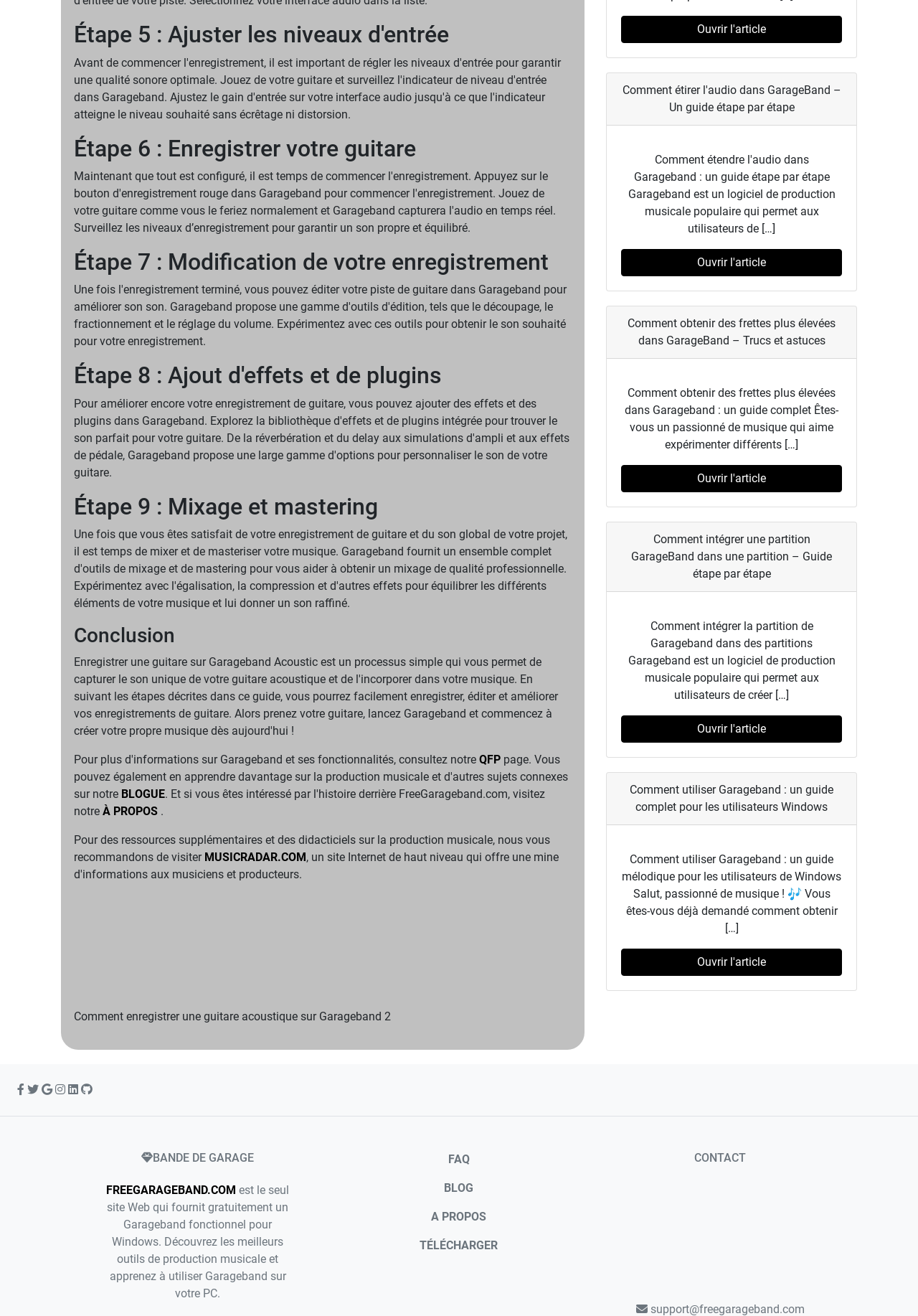What is the name of the website that provides a functional Garageband for Windows?
Based on the screenshot, provide your answer in one word or phrase.

FREEGARAGEBAND.COM